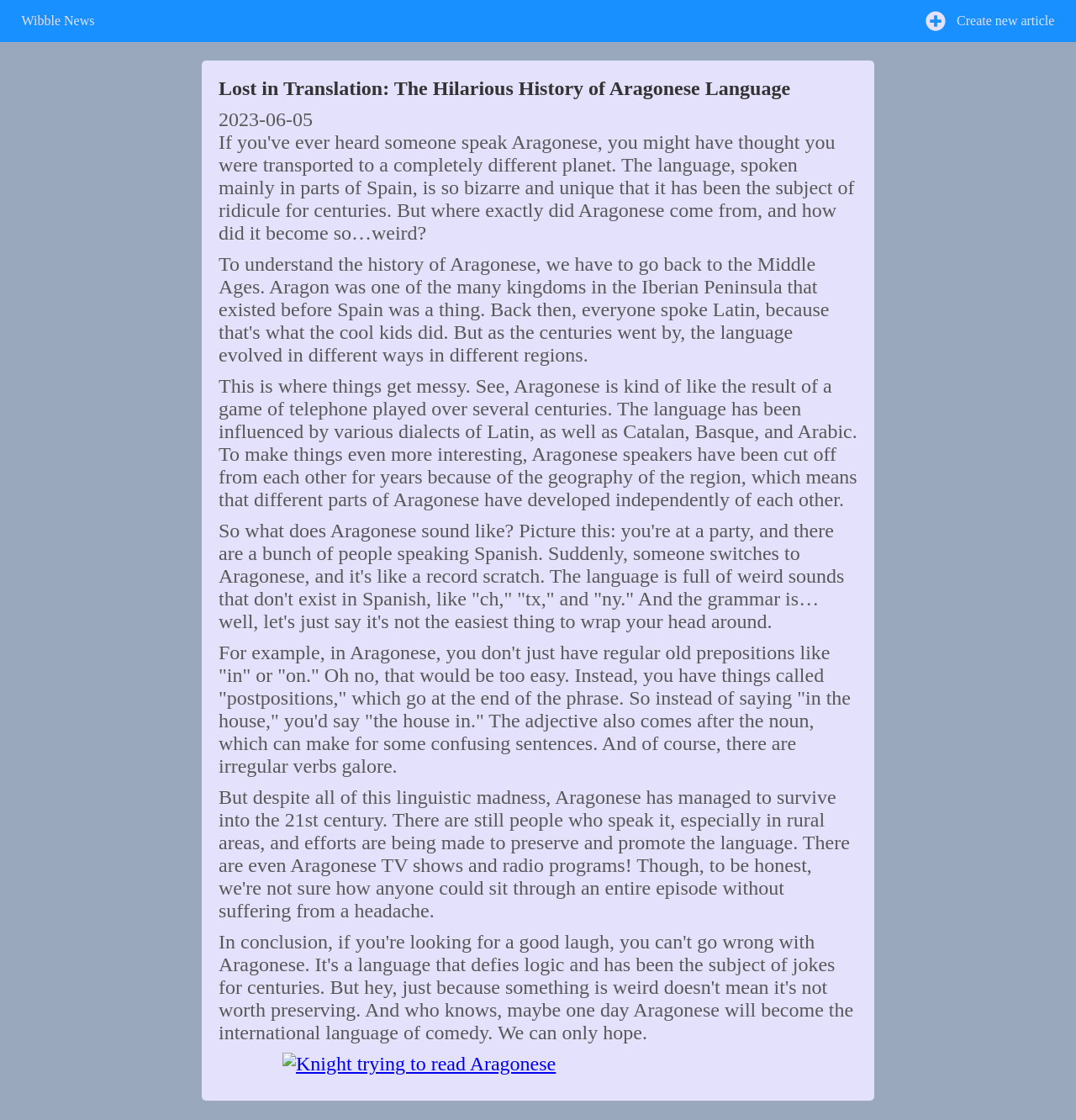What is unique about Aragonese grammar? Based on the screenshot, please respond with a single word or phrase.

Postpositions